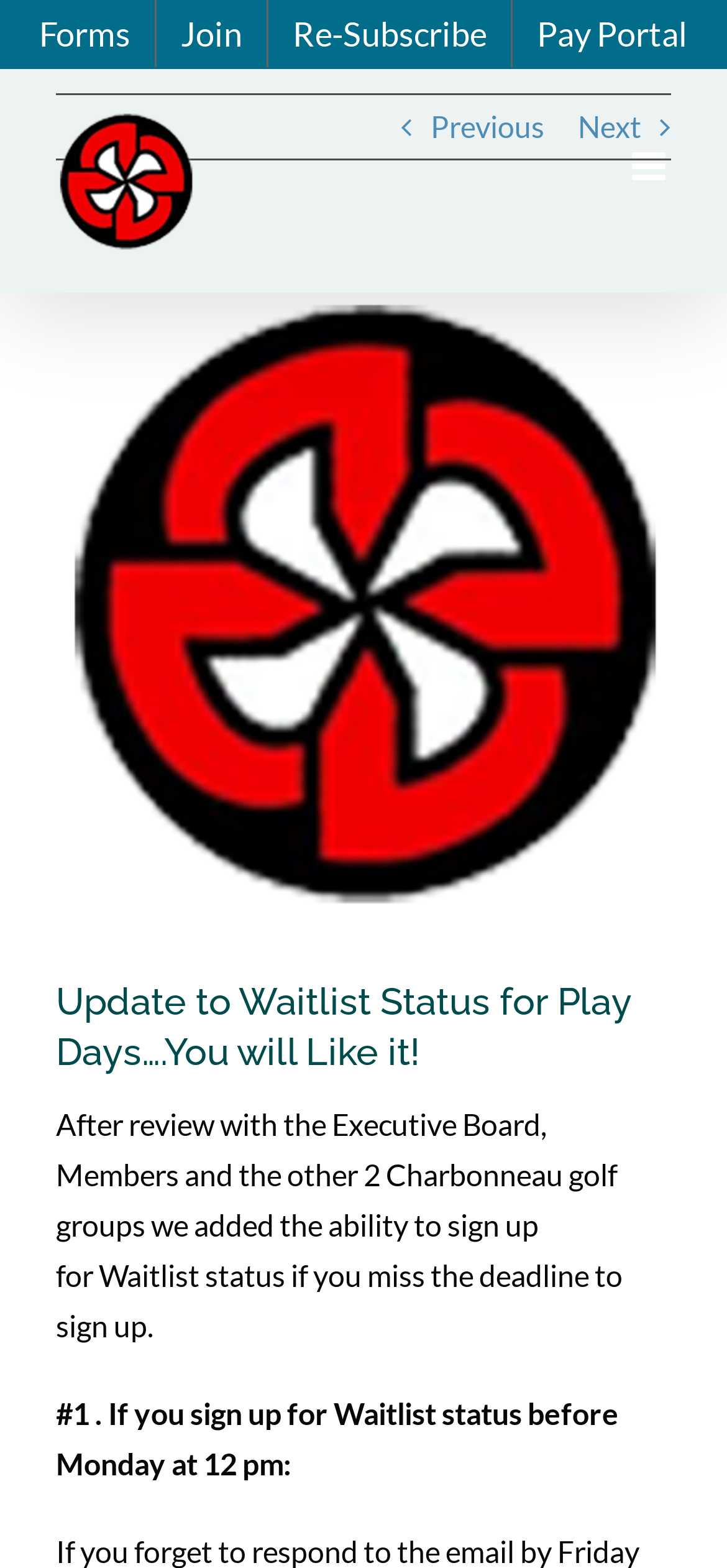Determine the bounding box coordinates of the element's region needed to click to follow the instruction: "Explore Recreation / Tours". Provide these coordinates as four float numbers between 0 and 1, formatted as [left, top, right, bottom].

None